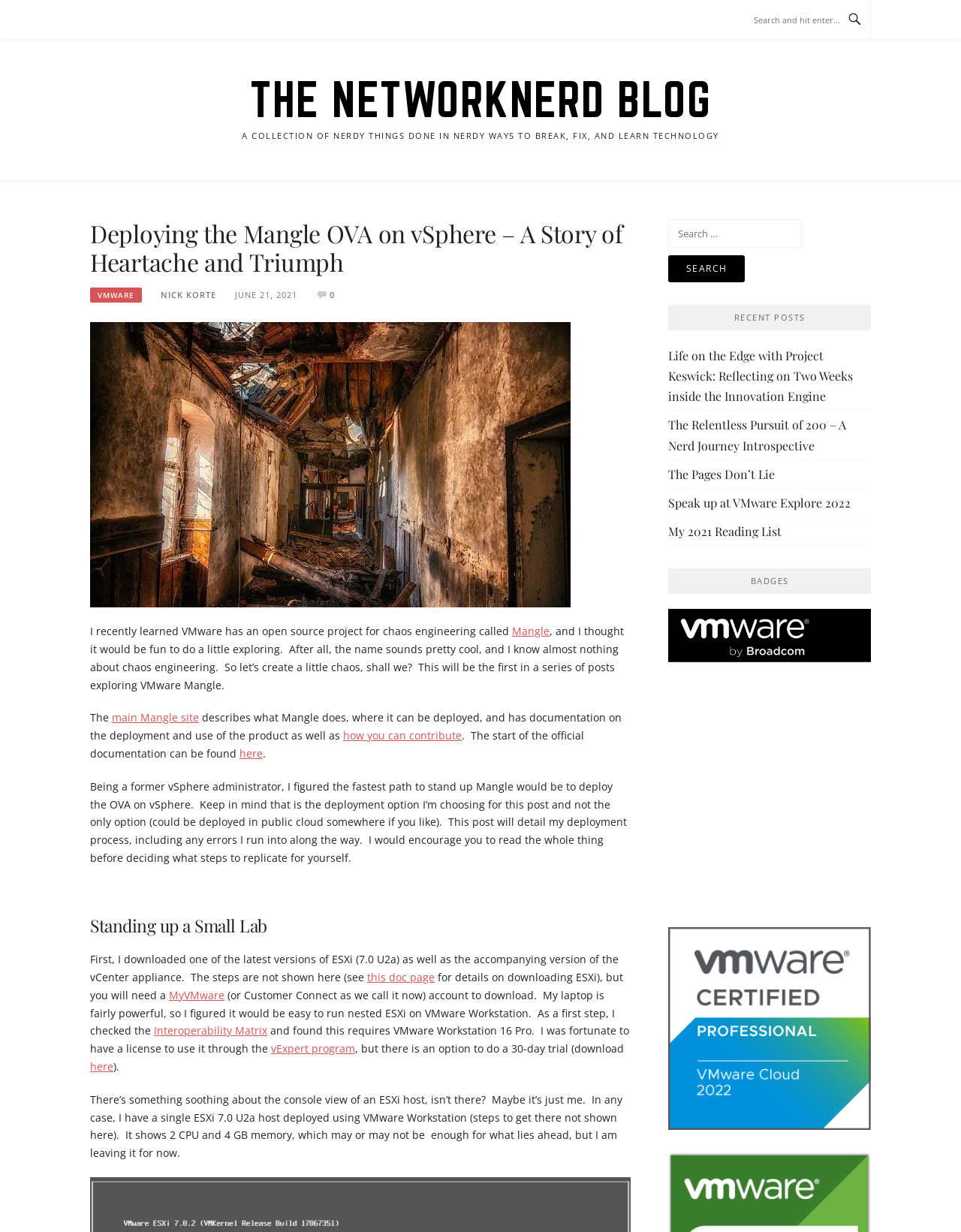What is the headline of the webpage?

Deploying the Mangle OVA on vSphere – A Story of Heartache and Triumph